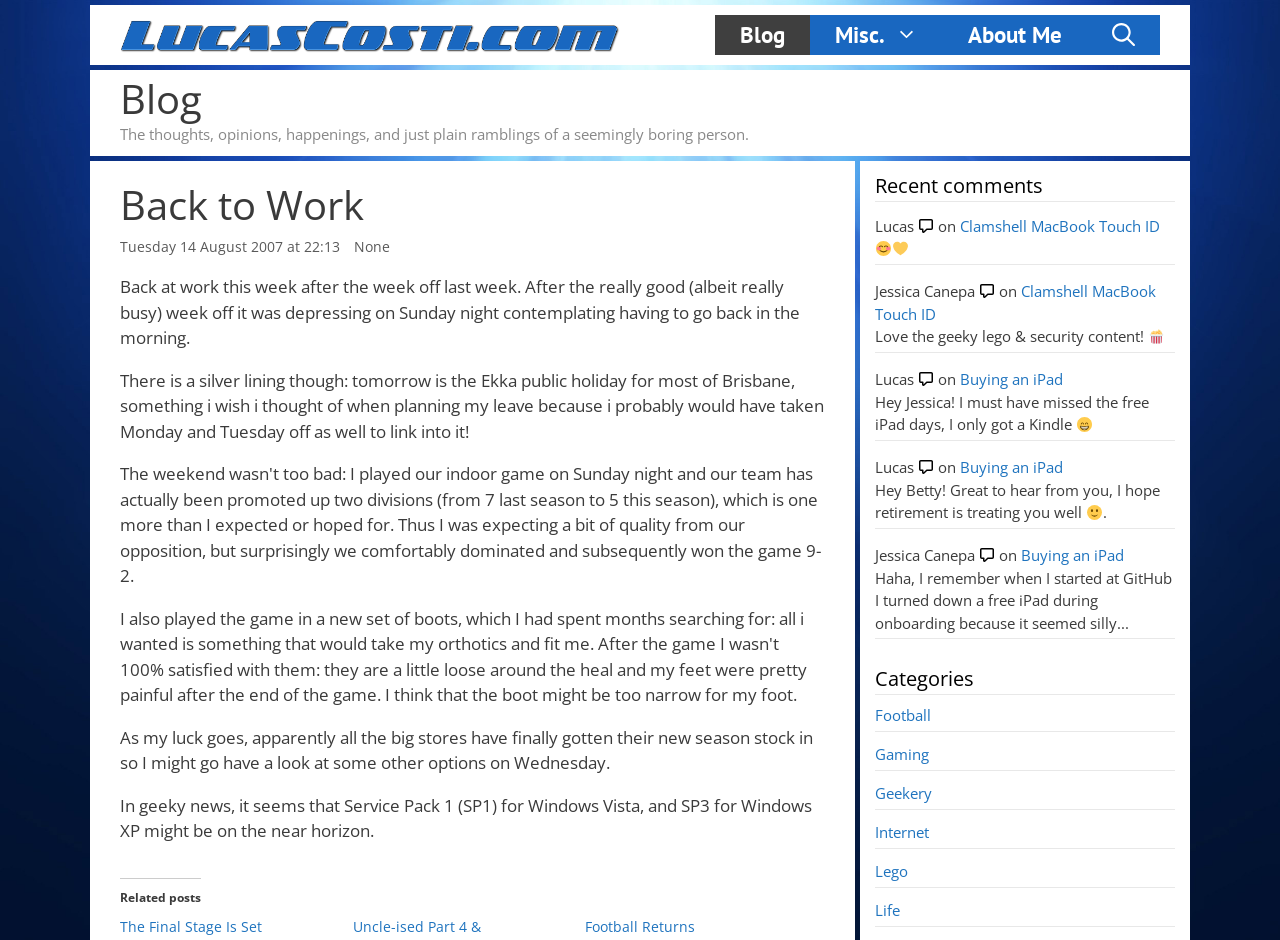Predict the bounding box coordinates for the UI element described as: "Clamshell MacBook Touch ID". The coordinates should be four float numbers between 0 and 1, presented as [left, top, right, bottom].

[0.75, 0.229, 0.906, 0.251]